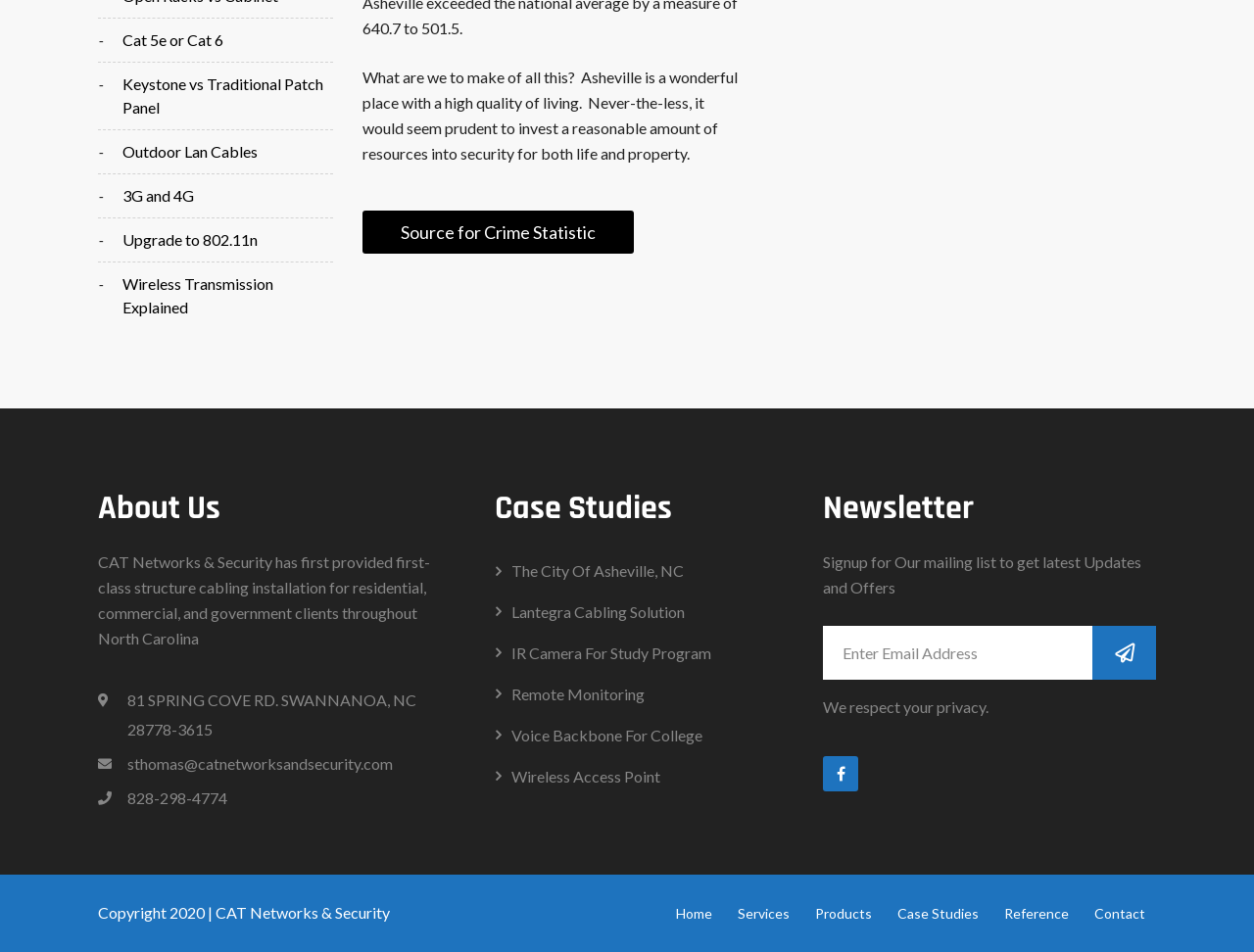Provide the bounding box coordinates for the UI element described in this sentence: "Health & Fitness Prizes". The coordinates should be four float values between 0 and 1, i.e., [left, top, right, bottom].

None